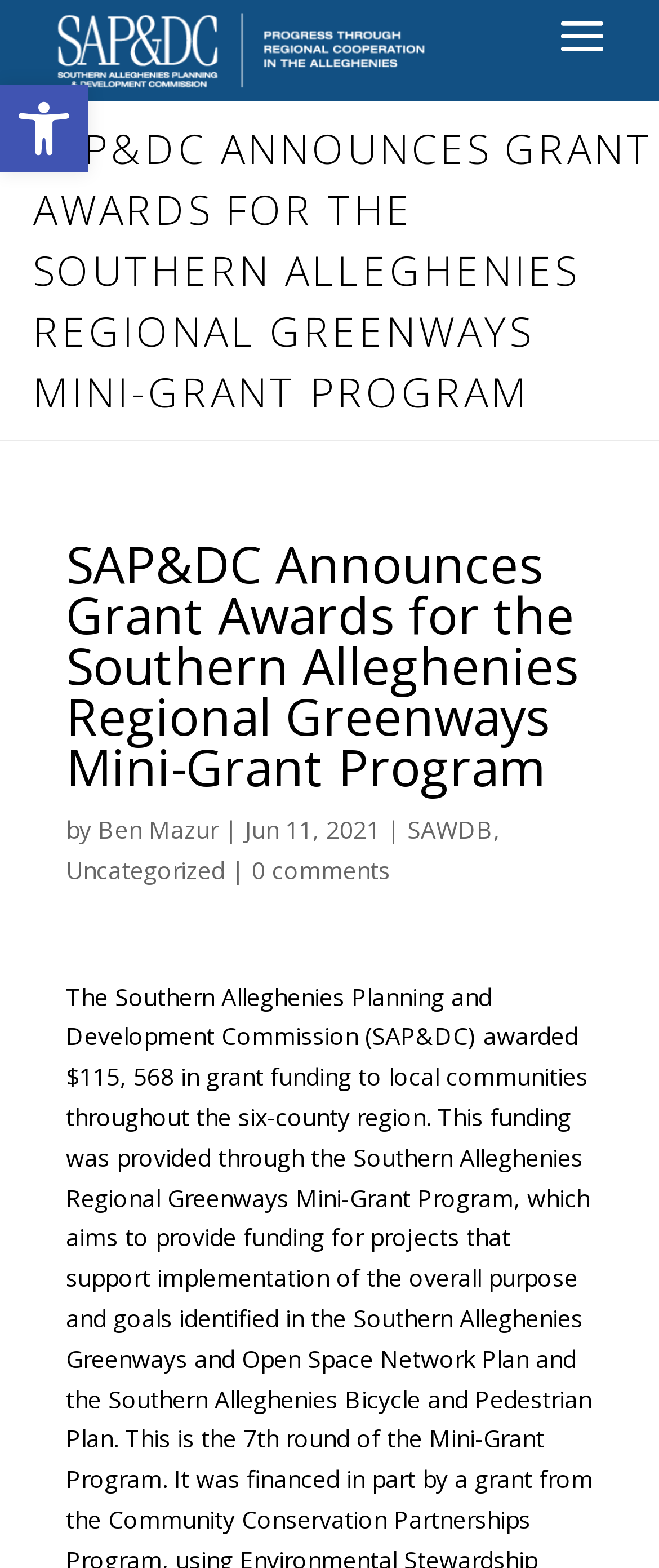What is the date of the article?
Using the image, answer in one word or phrase.

Jun 11, 2021